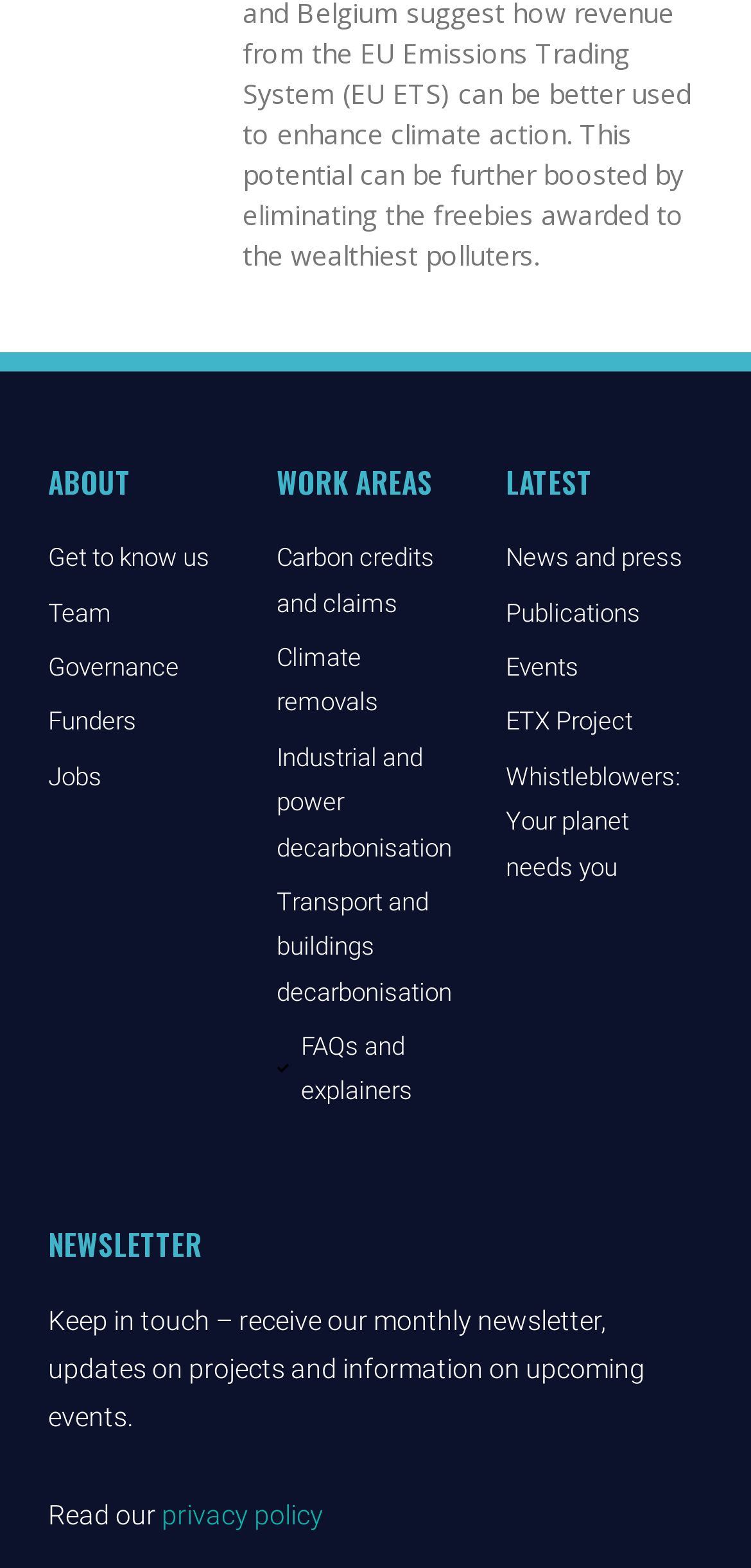How many headings are on this webpage?
Refer to the image and provide a concise answer in one word or phrase.

4